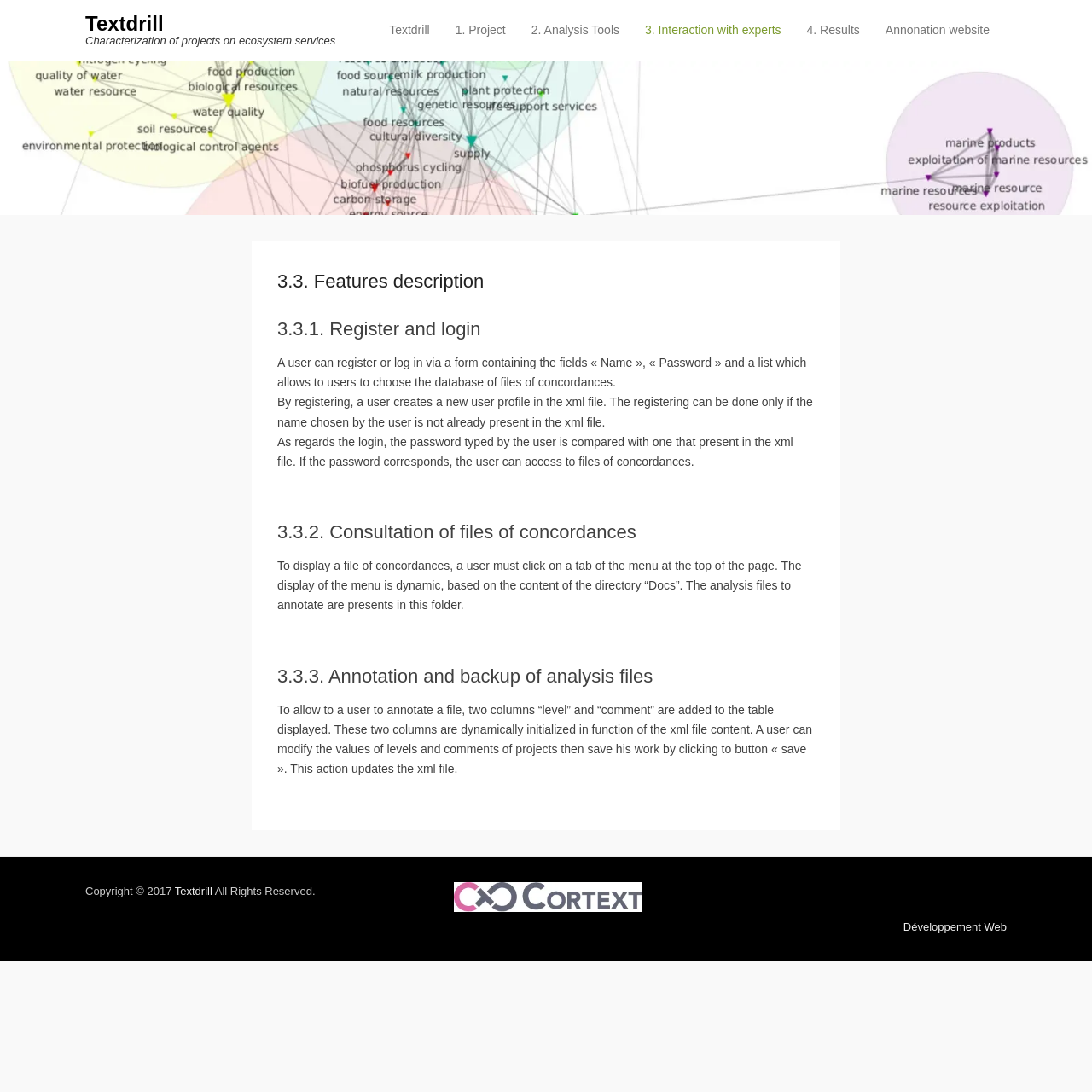Respond with a single word or phrase to the following question:
What is the primary menu?

Textdrill, 1. Project, 2. Analysis Tools, 3. Interaction with experts, 4. Results, Annonation website